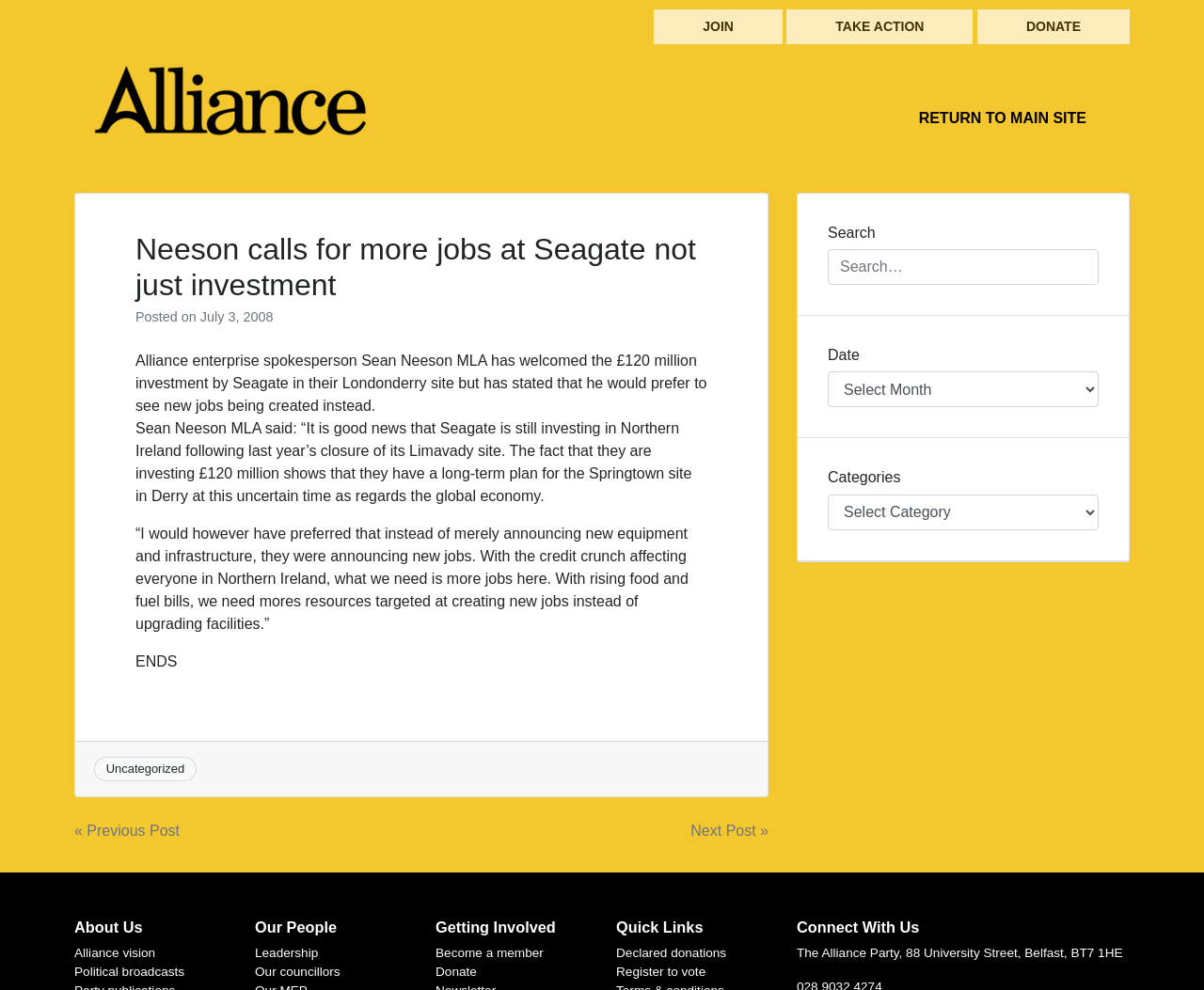Respond to the following question using a concise word or phrase: 
What is the date of the article?

July 3, 2008